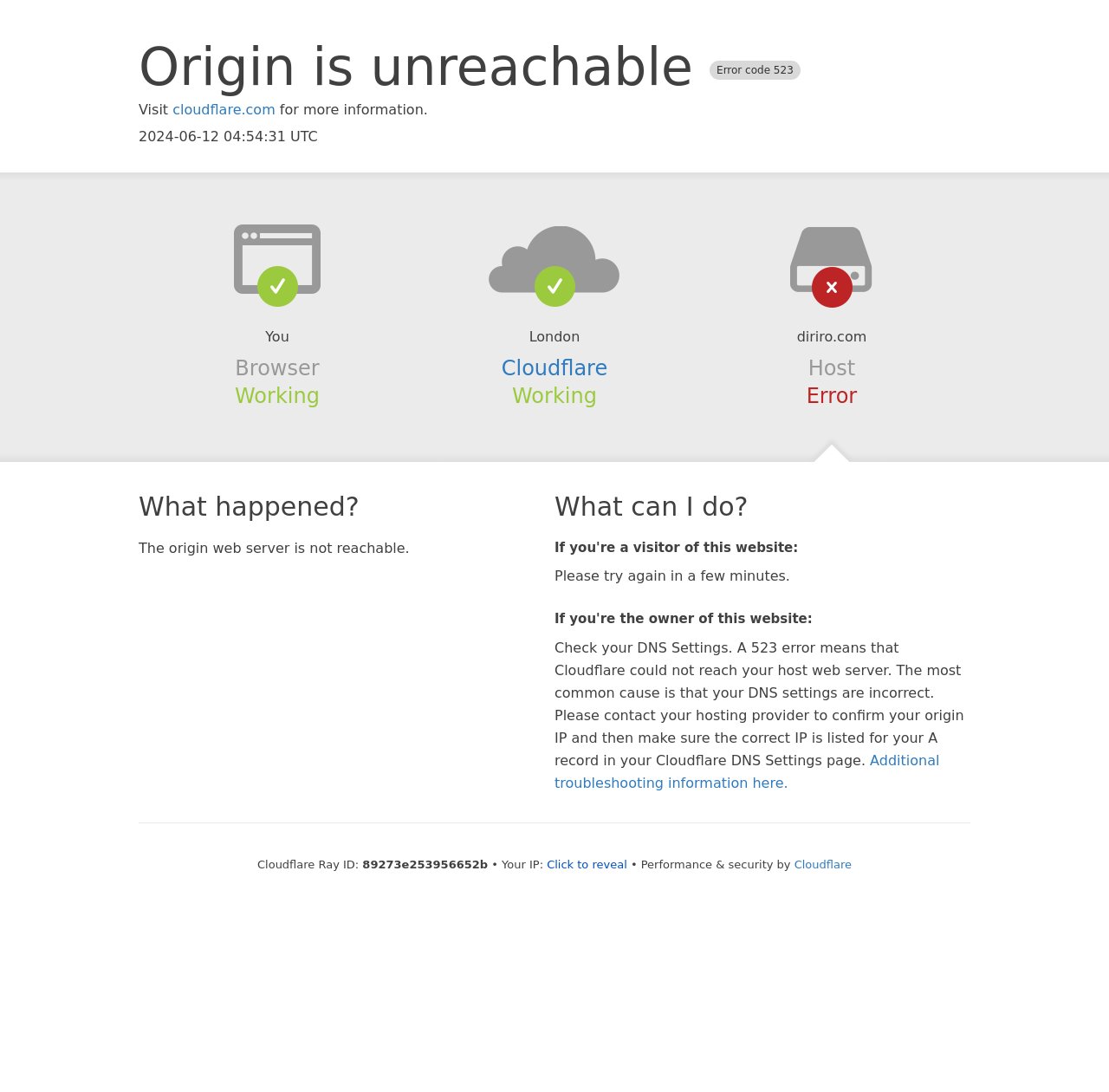Using the provided element description "Additional troubleshooting information here.", determine the bounding box coordinates of the UI element.

[0.5, 0.689, 0.847, 0.724]